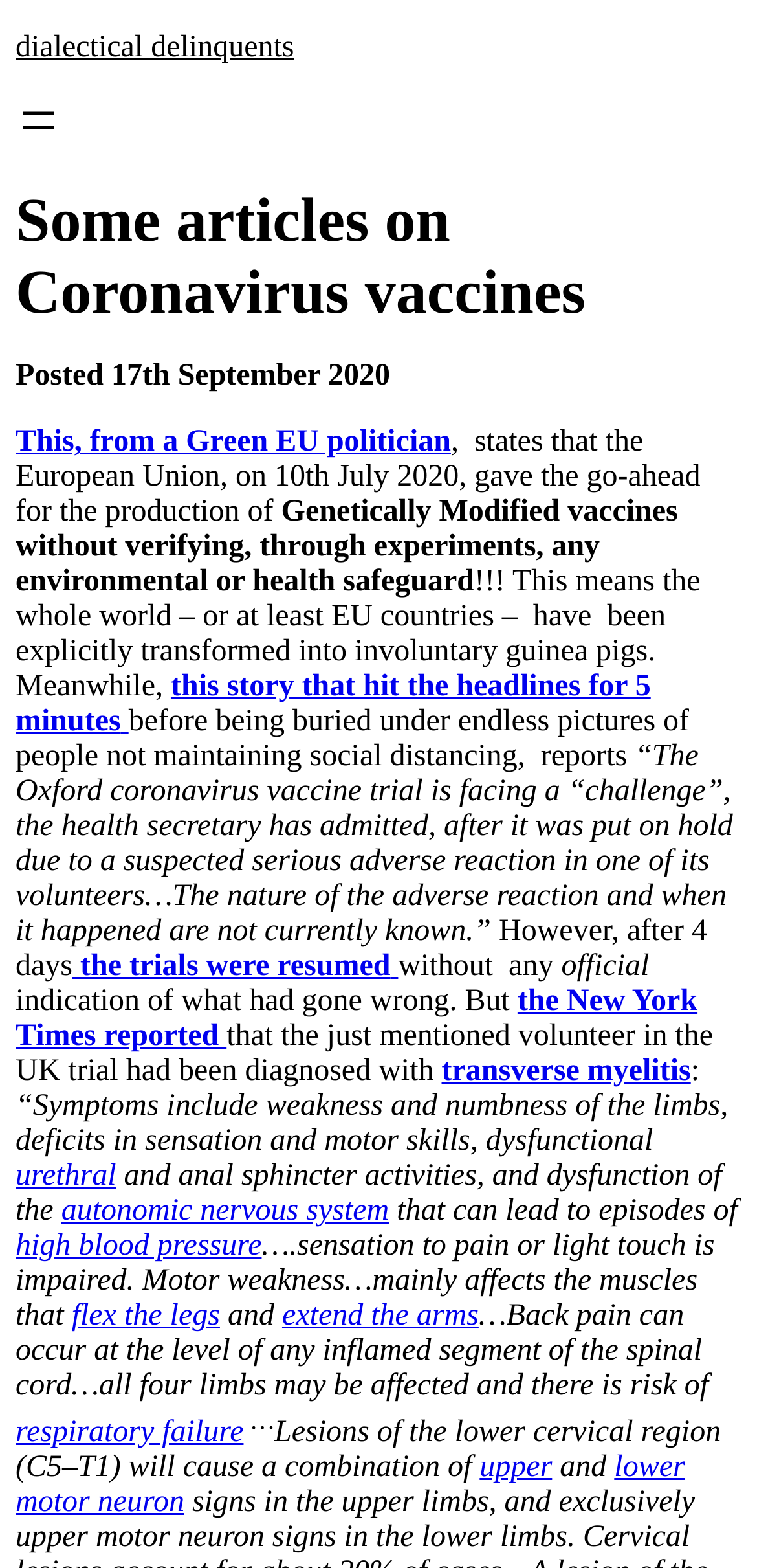What is the date of the article?
Give a one-word or short-phrase answer derived from the screenshot.

17th September 2020